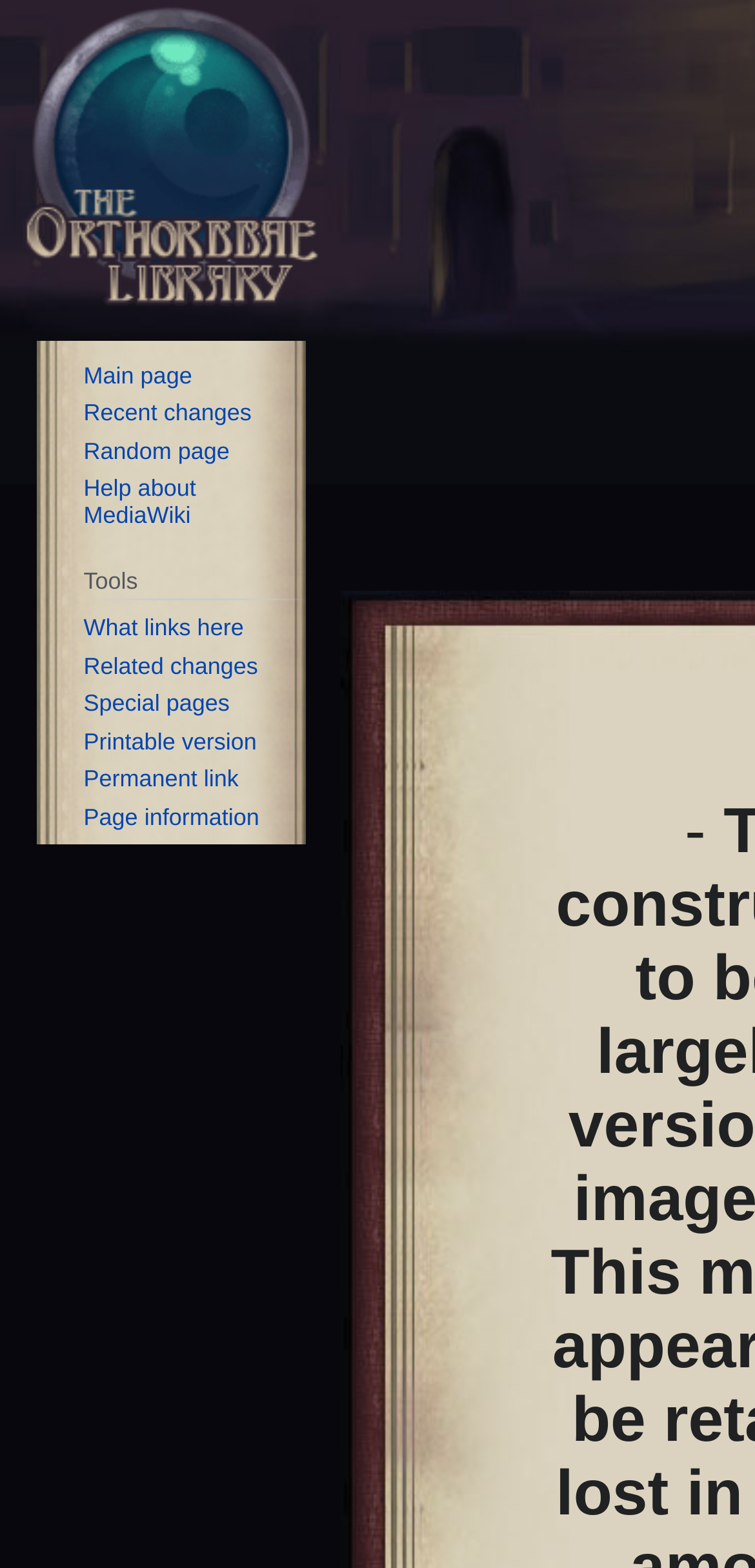Could you highlight the region that needs to be clicked to execute the instruction: "Learn about Community Development"?

None